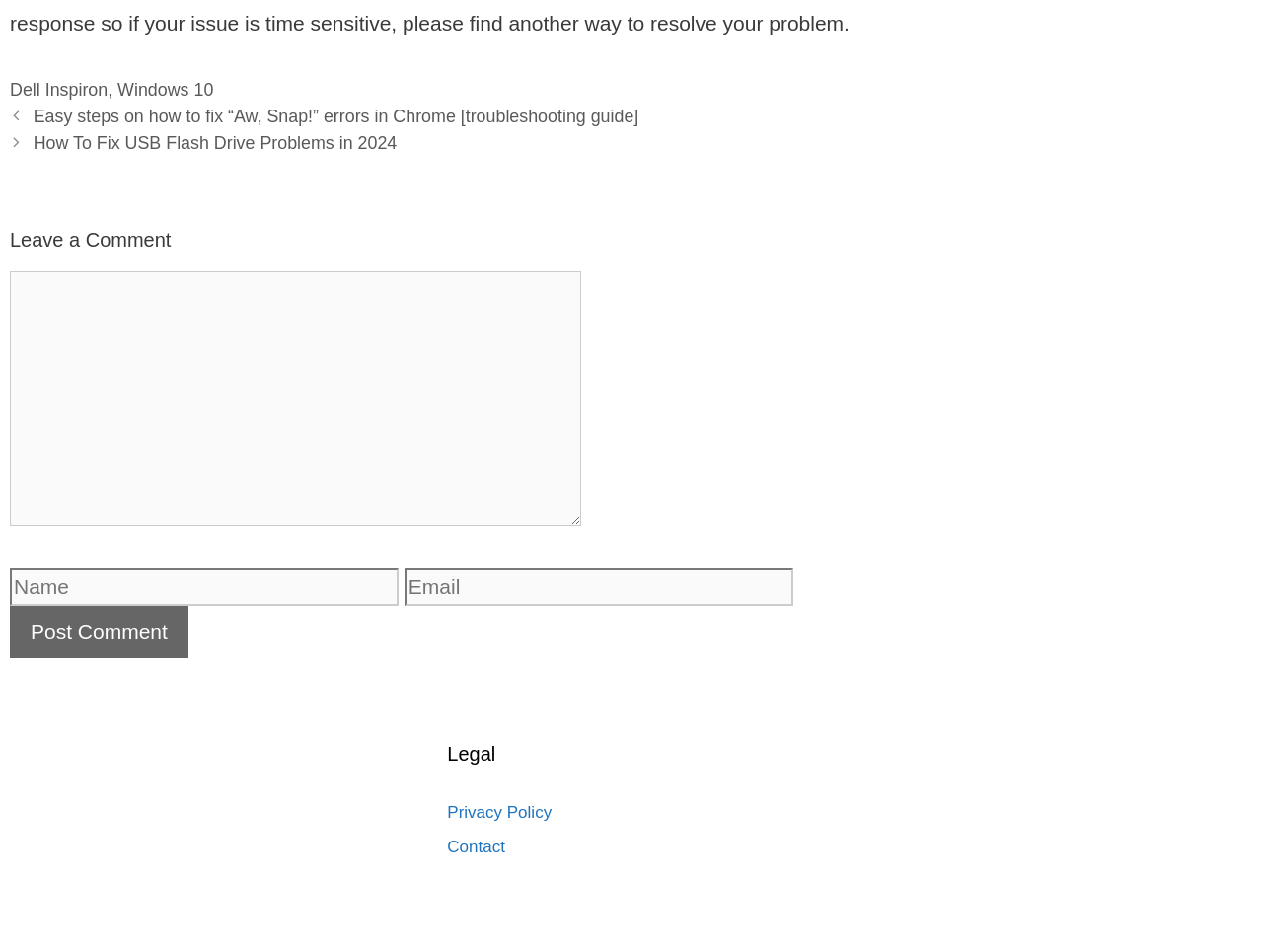Please look at the image and answer the question with a detailed explanation: How many textboxes are required?

Only one textbox is required, which is the 'Comment' textbox, as indicated by the 'required: True' attribute.